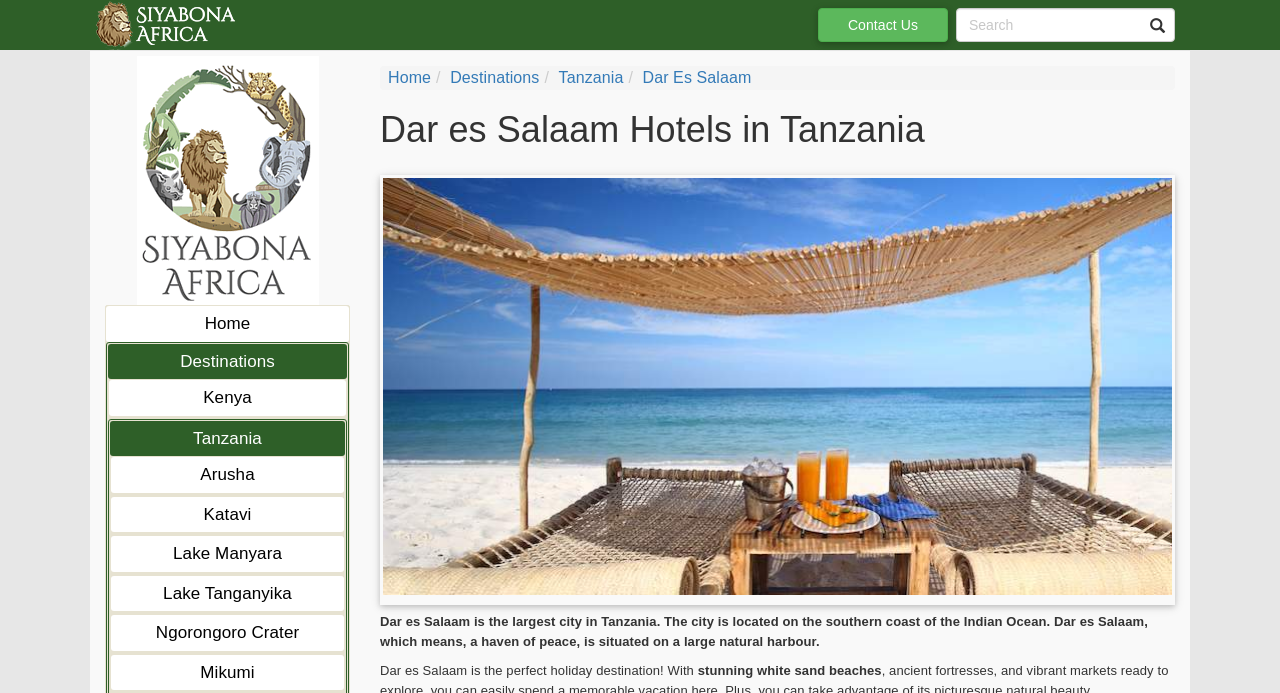Provide a one-word or one-phrase answer to the question:
What is the purpose of the search box?

to search